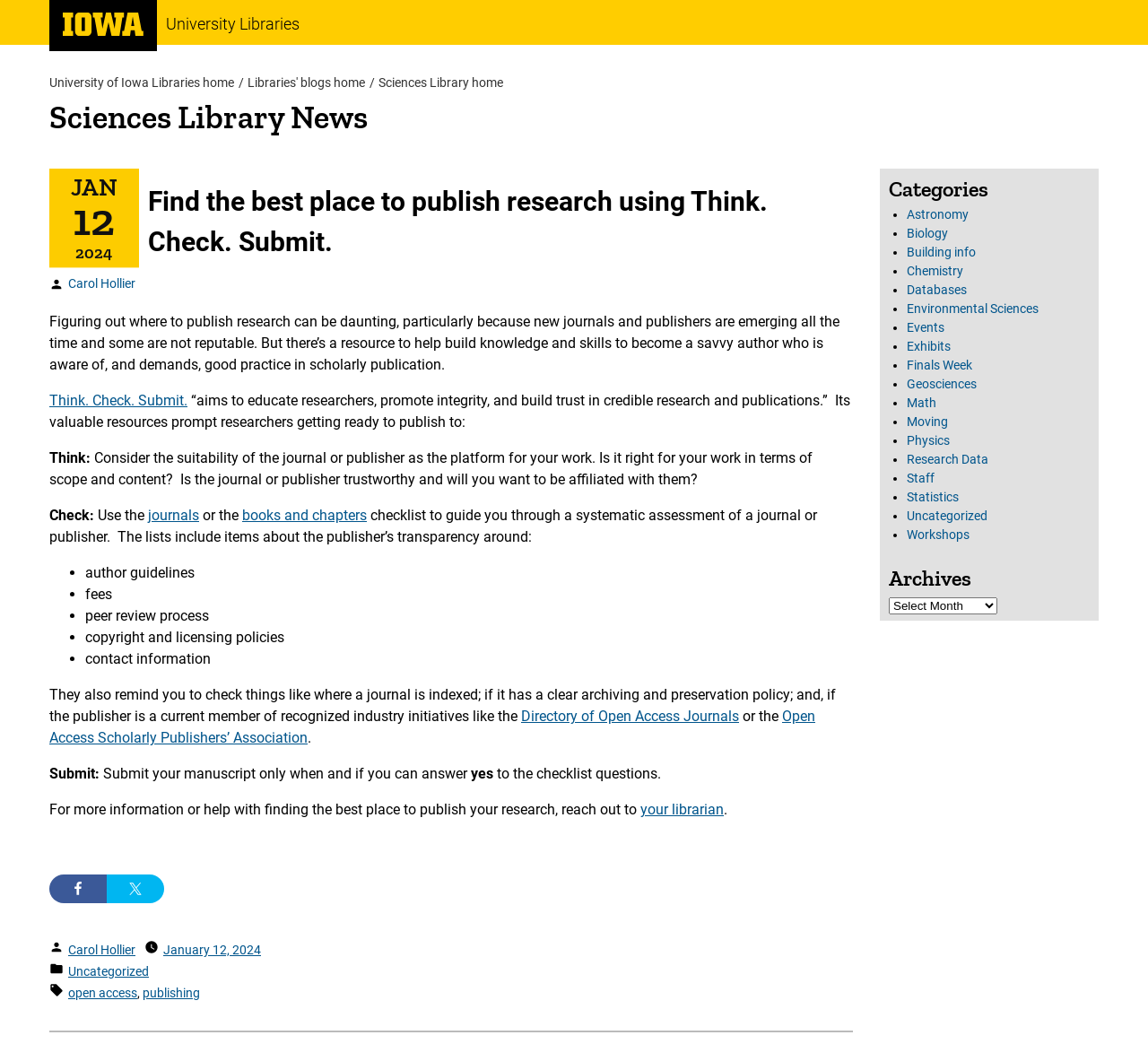Given the description: "Geosciences", determine the bounding box coordinates of the UI element. The coordinates should be formatted as four float numbers between 0 and 1, [left, top, right, bottom].

[0.79, 0.361, 0.851, 0.375]